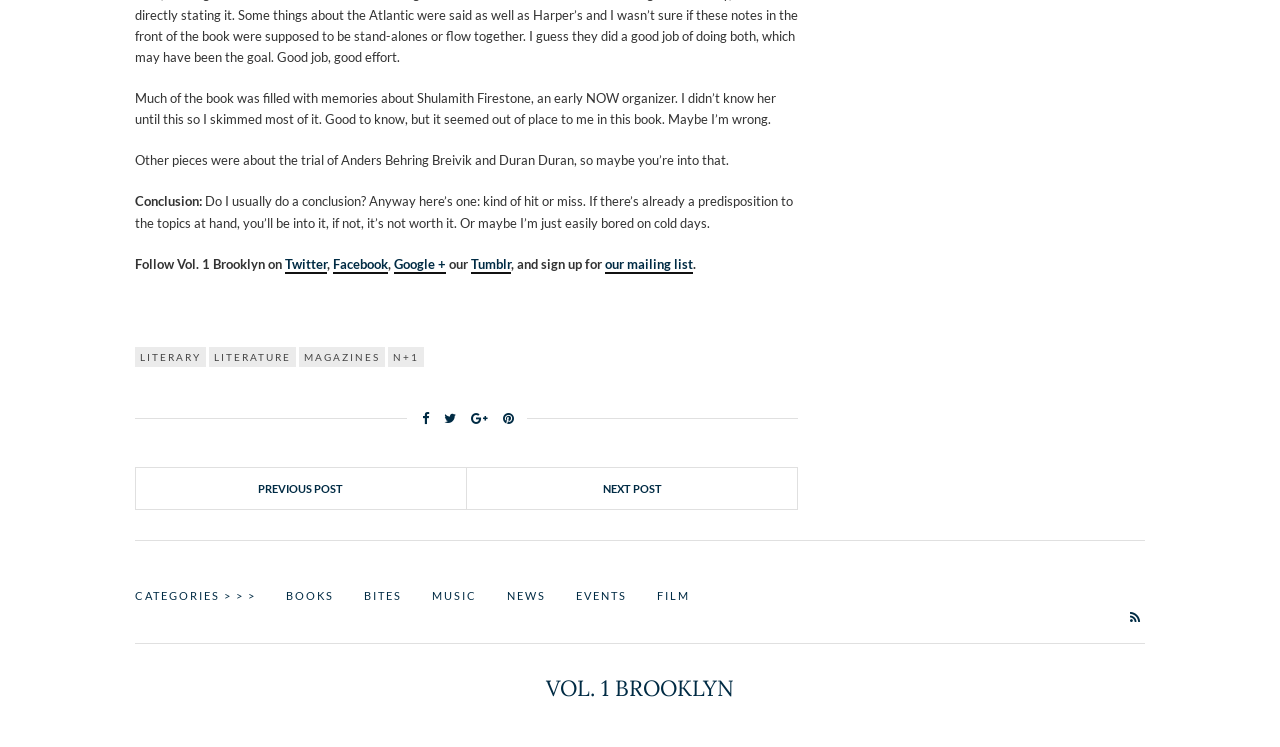What social media platforms can you follow Vol. 1 Brooklyn on?
Provide an in-depth and detailed answer to the question.

The social media platforms that Vol. 1 Brooklyn can be followed on are listed in the text 'FOLLOW Vol. 1 Brooklyn on Twitter, Facebook, Google +, and Tumblr' which appears at the bottom of the webpage.